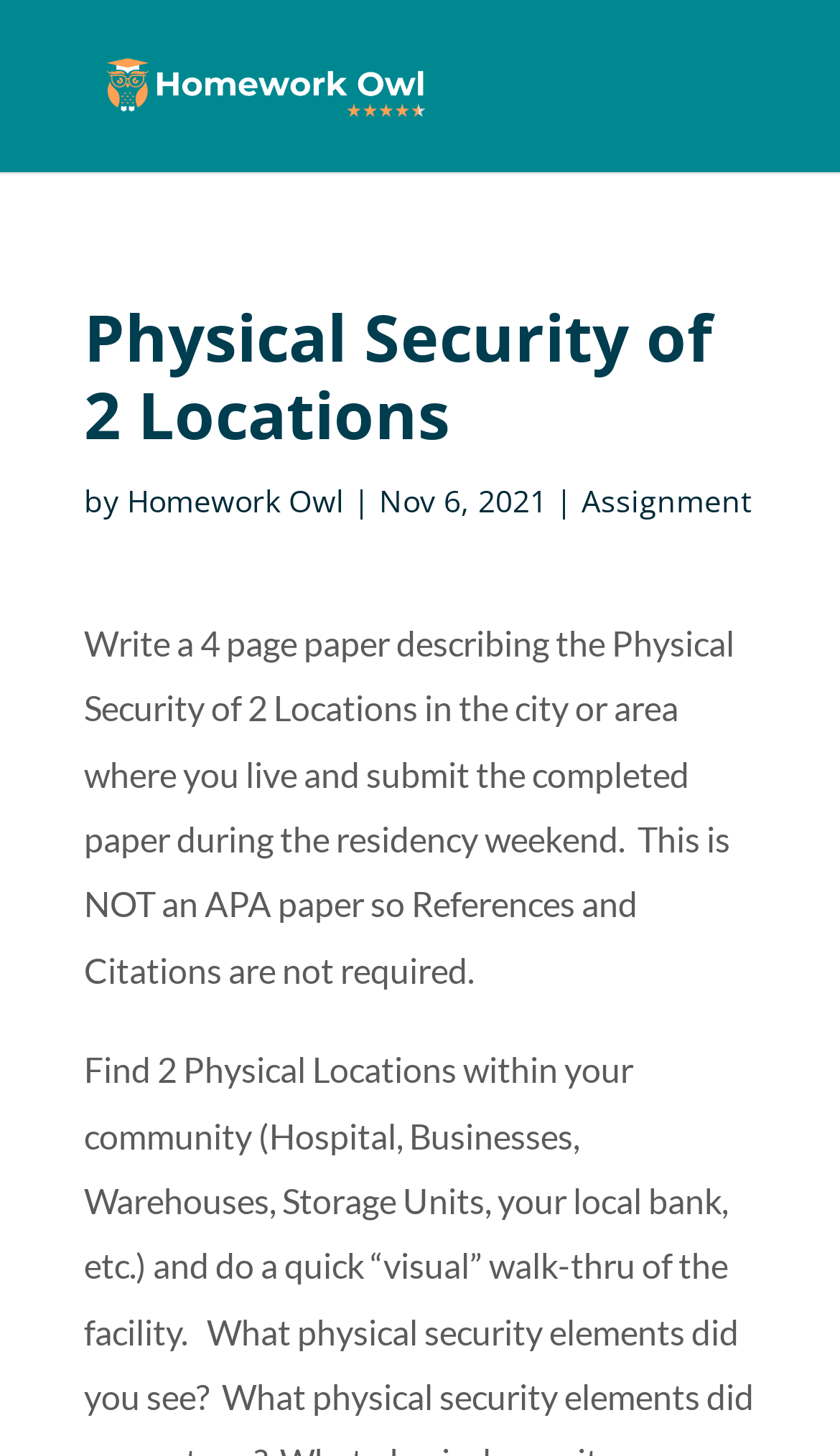Find the primary header on the webpage and provide its text.

Physical Security of 2 Locations